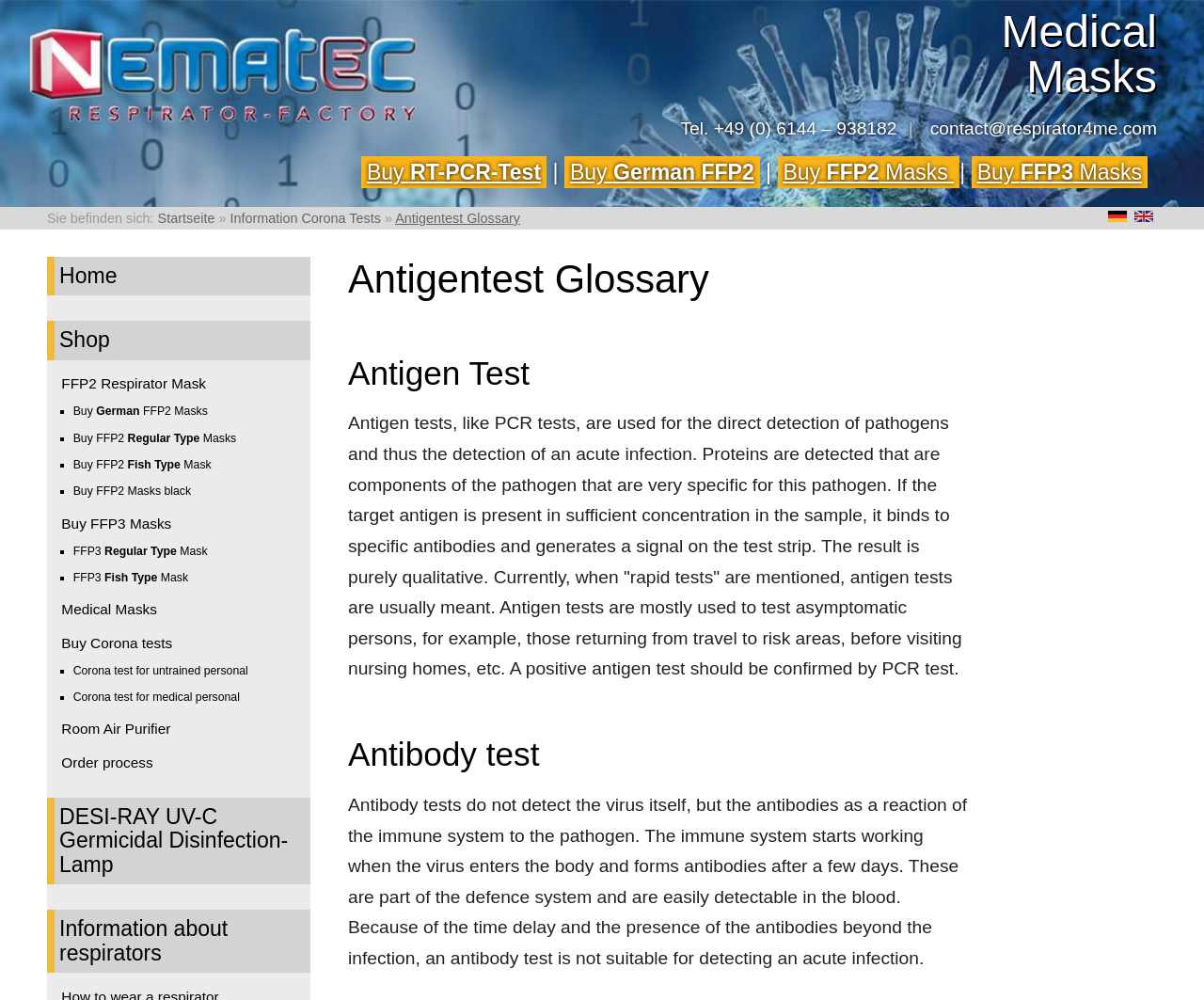What is the difference between antigen test and antibody test?
Provide a short answer using one word or a brief phrase based on the image.

Detection of pathogen vs immune reaction